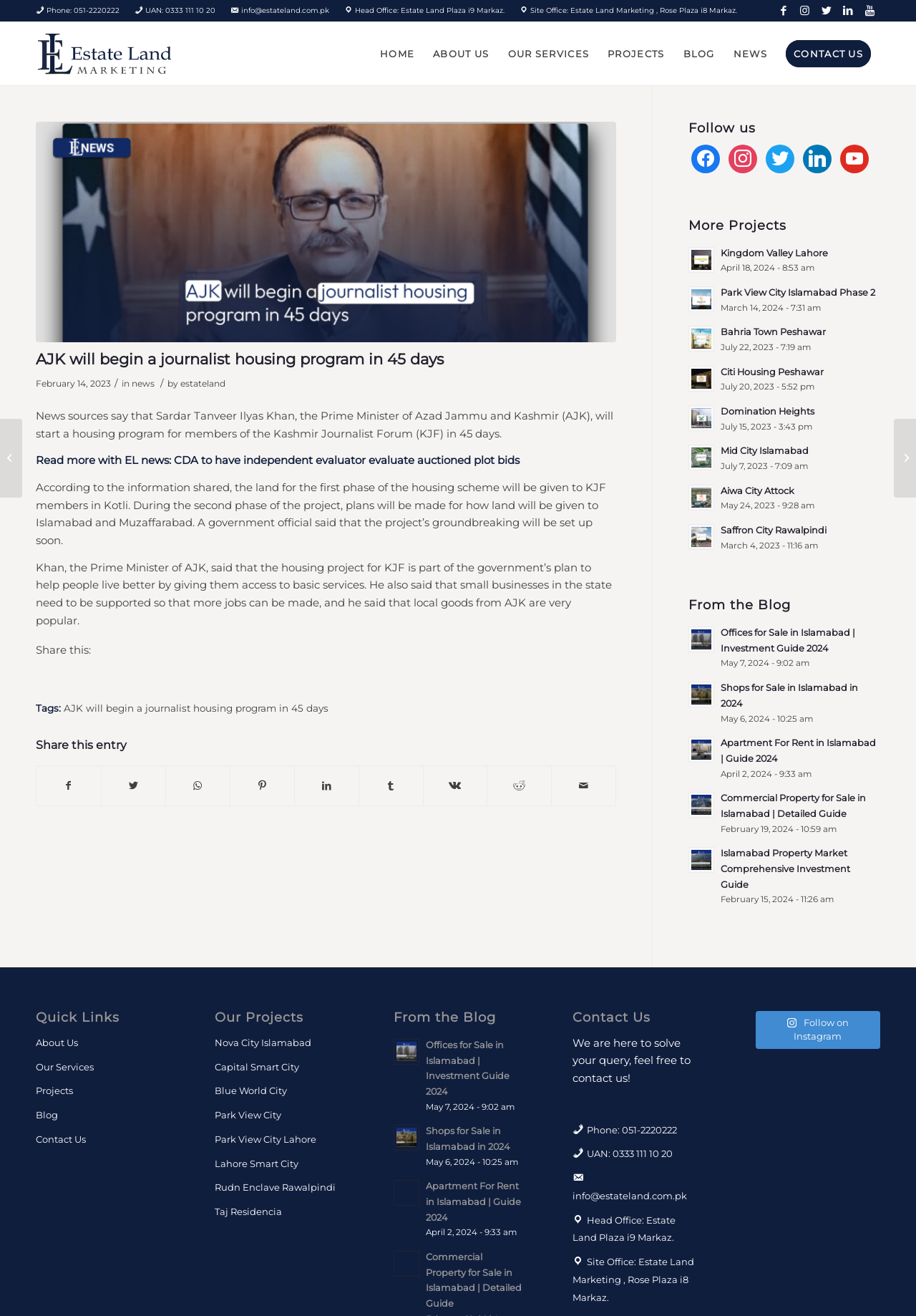Provide the bounding box coordinates for the UI element described in this sentence: "UAN: 0333 111 10 20". The coordinates should be four float values between 0 and 1, i.e., [left, top, right, bottom].

[0.625, 0.868, 0.765, 0.886]